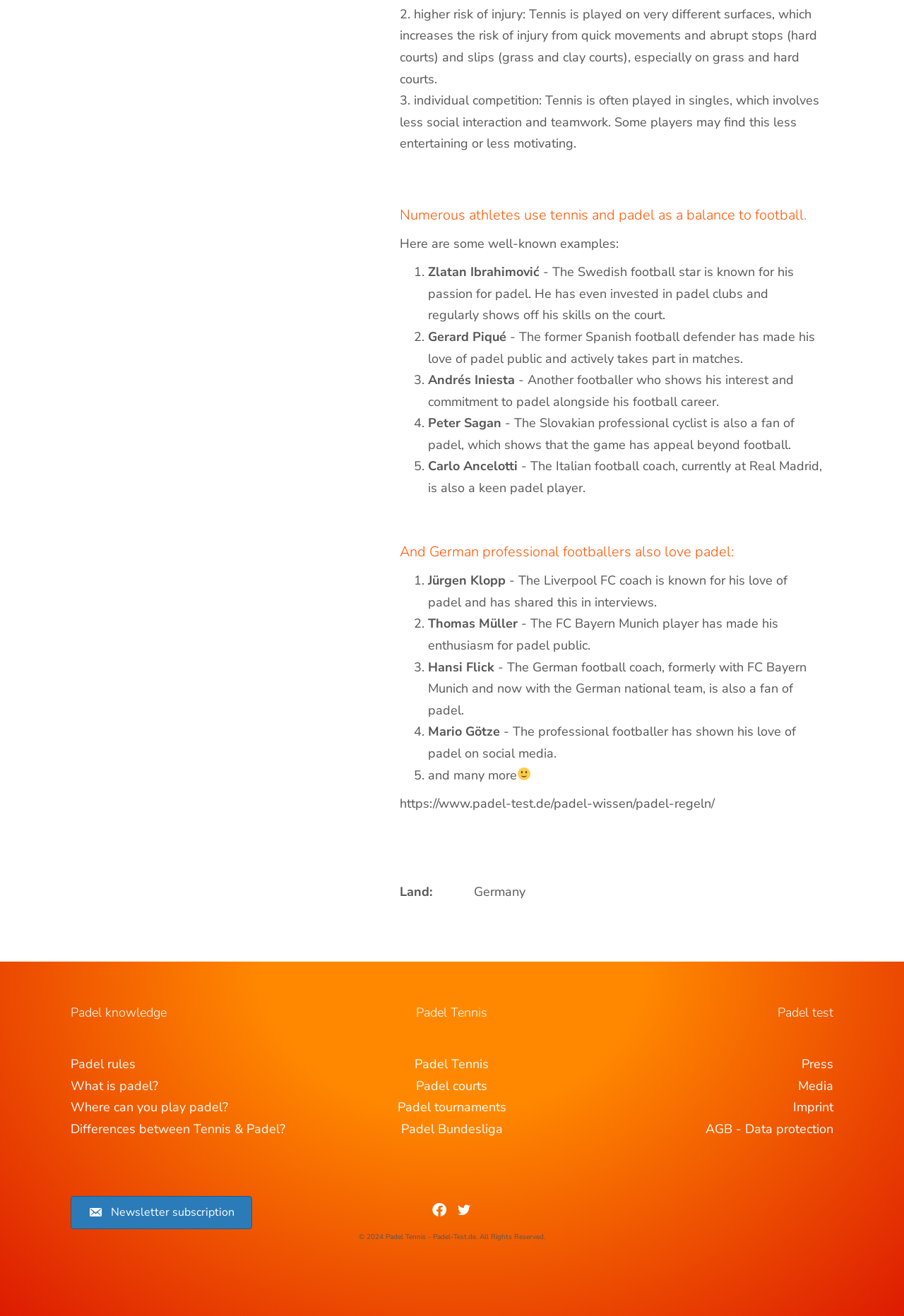What is the country where the padel players mentioned are from?
From the details in the image, provide a complete and detailed answer to the question.

The webpage mentions 'And German professional footballers also love padel:' and then lists several German footballers who play padel. Therefore, the country where the padel players mentioned are from is Germany.